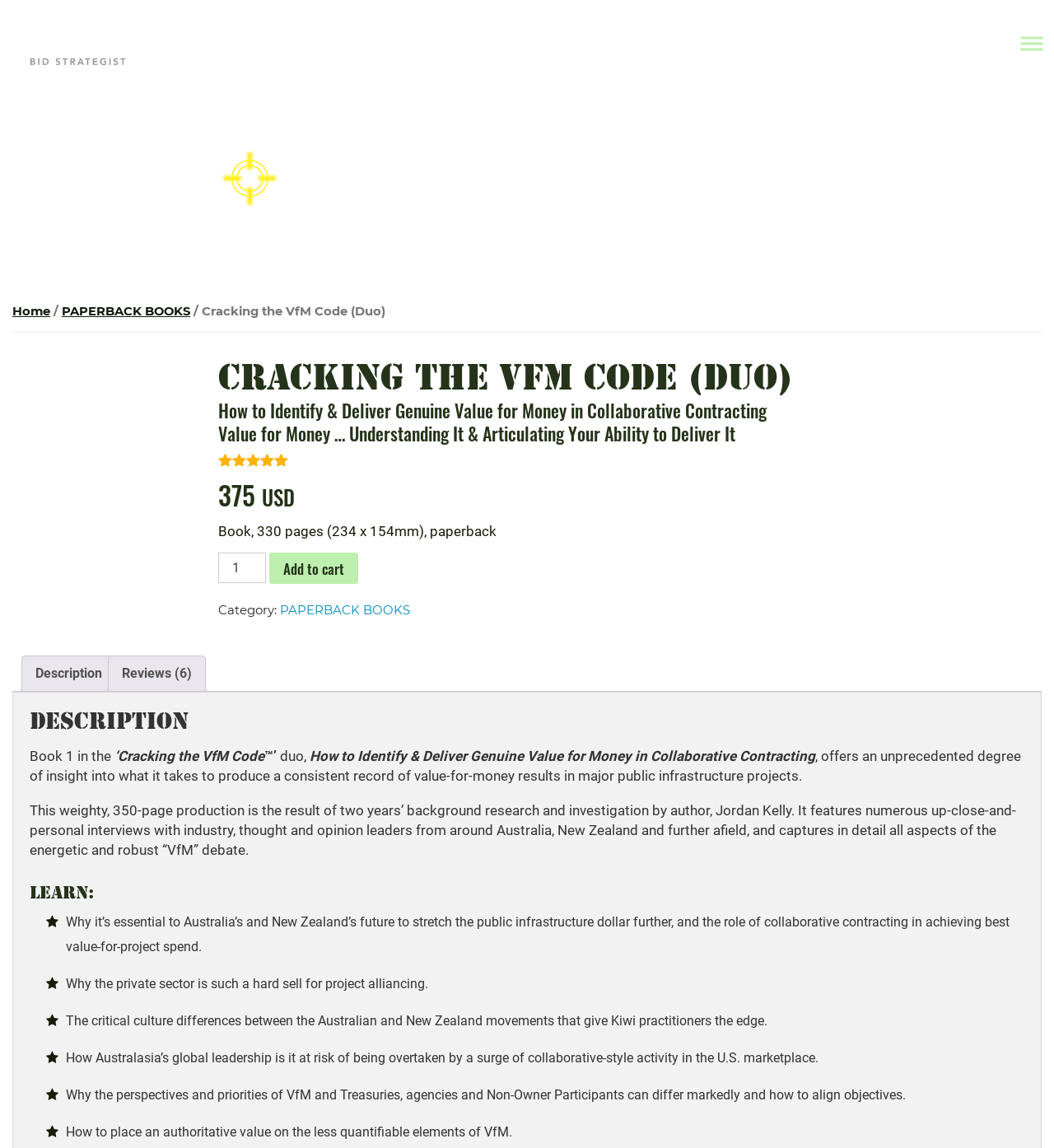Pinpoint the bounding box coordinates of the clickable element to carry out the following instruction: "Click the 'About' link."

[0.0, 0.108, 1.0, 0.129]